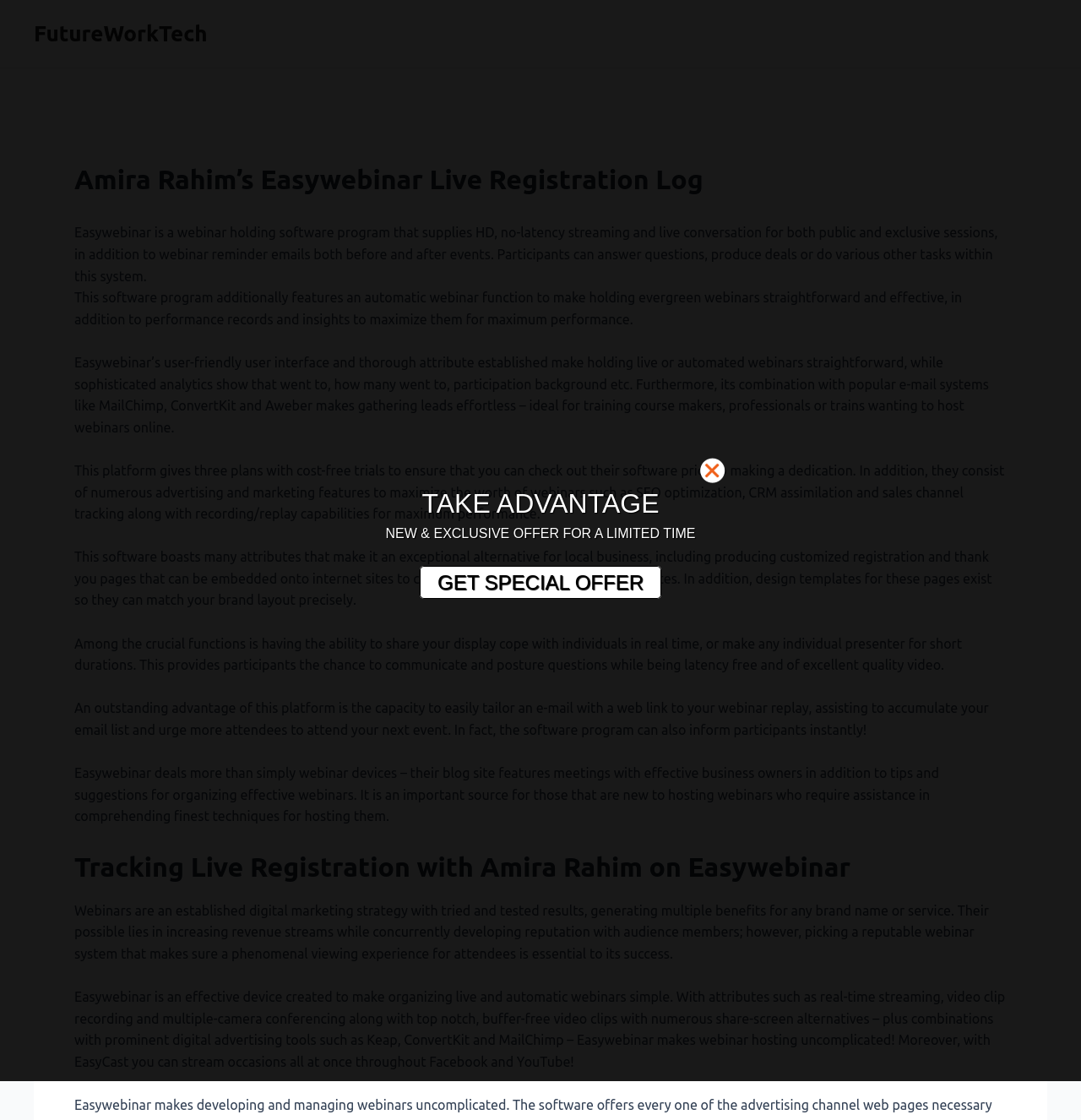Using the information shown in the image, answer the question with as much detail as possible: What is the benefit of using Easywebinar?

According to the webpage, webinars are an established digital marketing strategy with tried and tested results, generating multiple benefits for any brand or service. Easywebinar is an effective device created to make organizing live and automatic webinars simple, which can increase revenue streams while concurrently developing reputation with audience members.